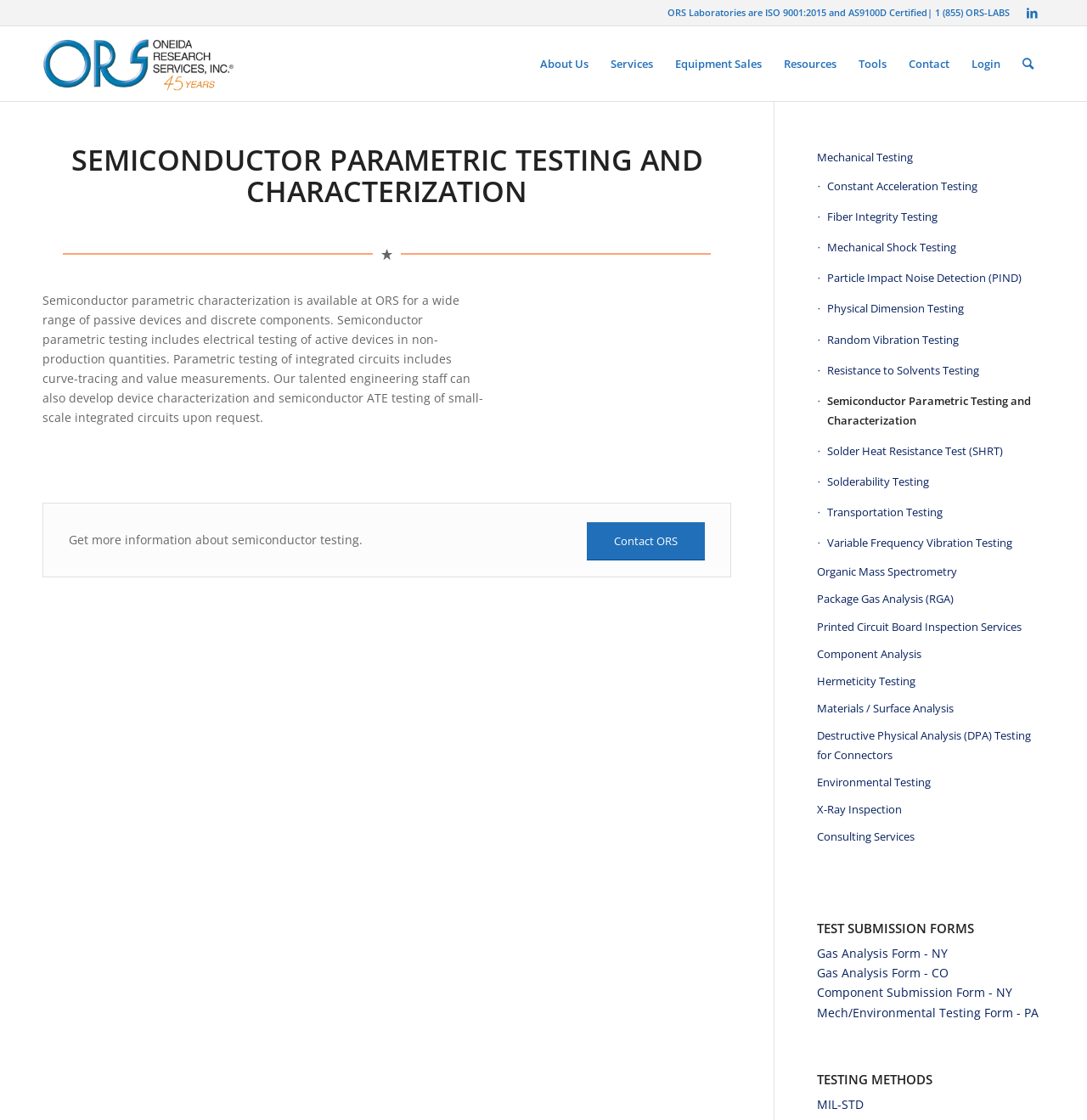Given the description of the UI element: "Mechanical Shock Testing", predict the bounding box coordinates in the form of [left, top, right, bottom], with each value being a float between 0 and 1.

[0.752, 0.208, 0.961, 0.235]